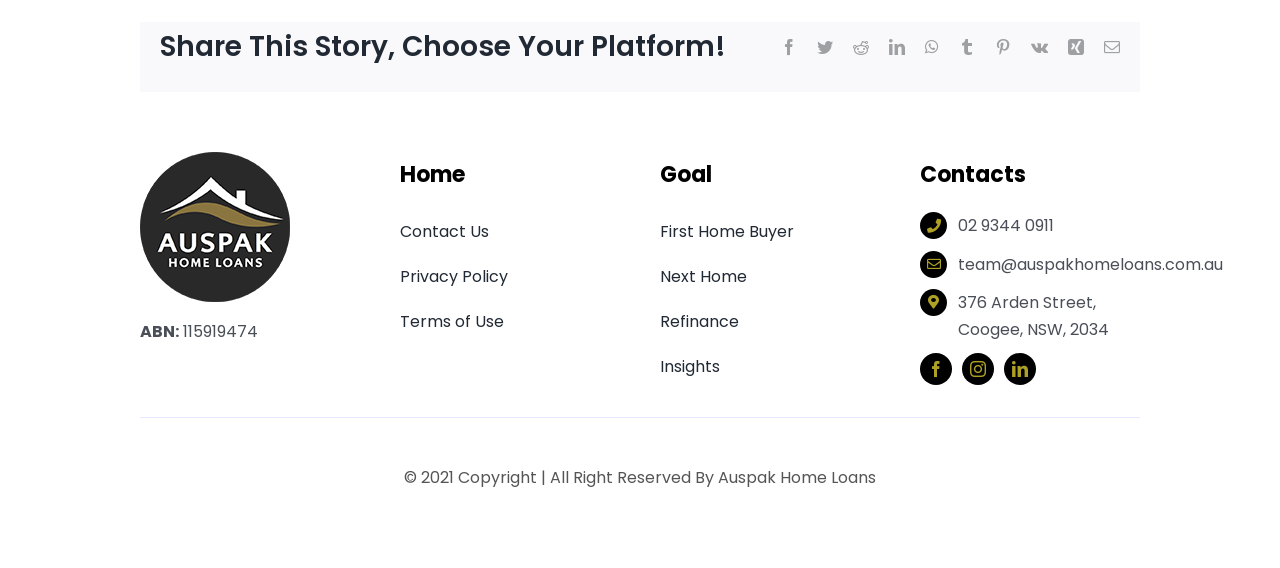Find the bounding box coordinates for the HTML element described as: "First Home Buyer". The coordinates should consist of four float values between 0 and 1, i.e., [left, top, right, bottom].

[0.516, 0.388, 0.62, 0.428]